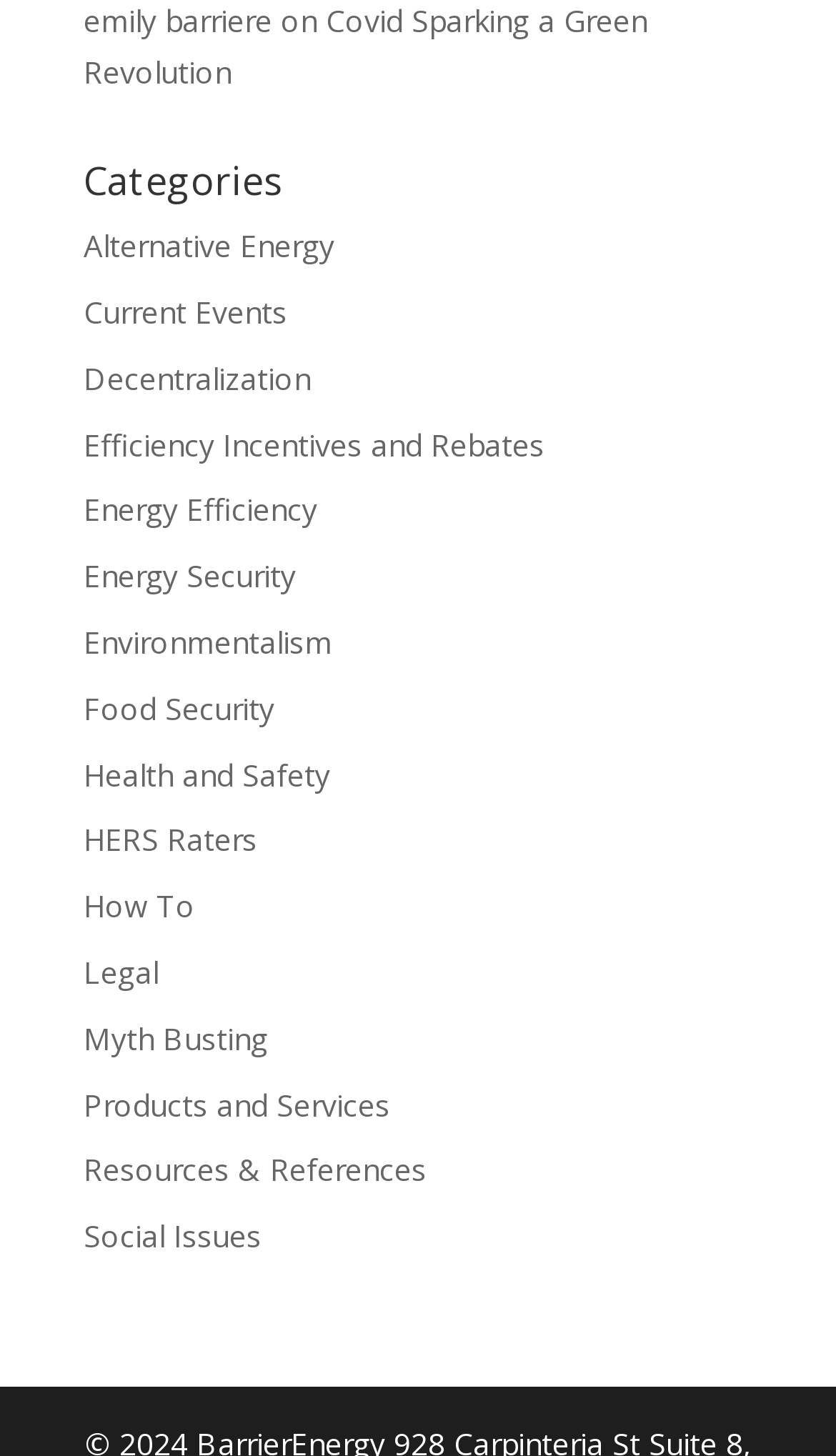Based on the element description Energy Security, identify the bounding box coordinates for the UI element. The coordinates should be in the format (top-left x, top-left y, bottom-right x, bottom-right y) and within the 0 to 1 range.

[0.1, 0.382, 0.354, 0.41]